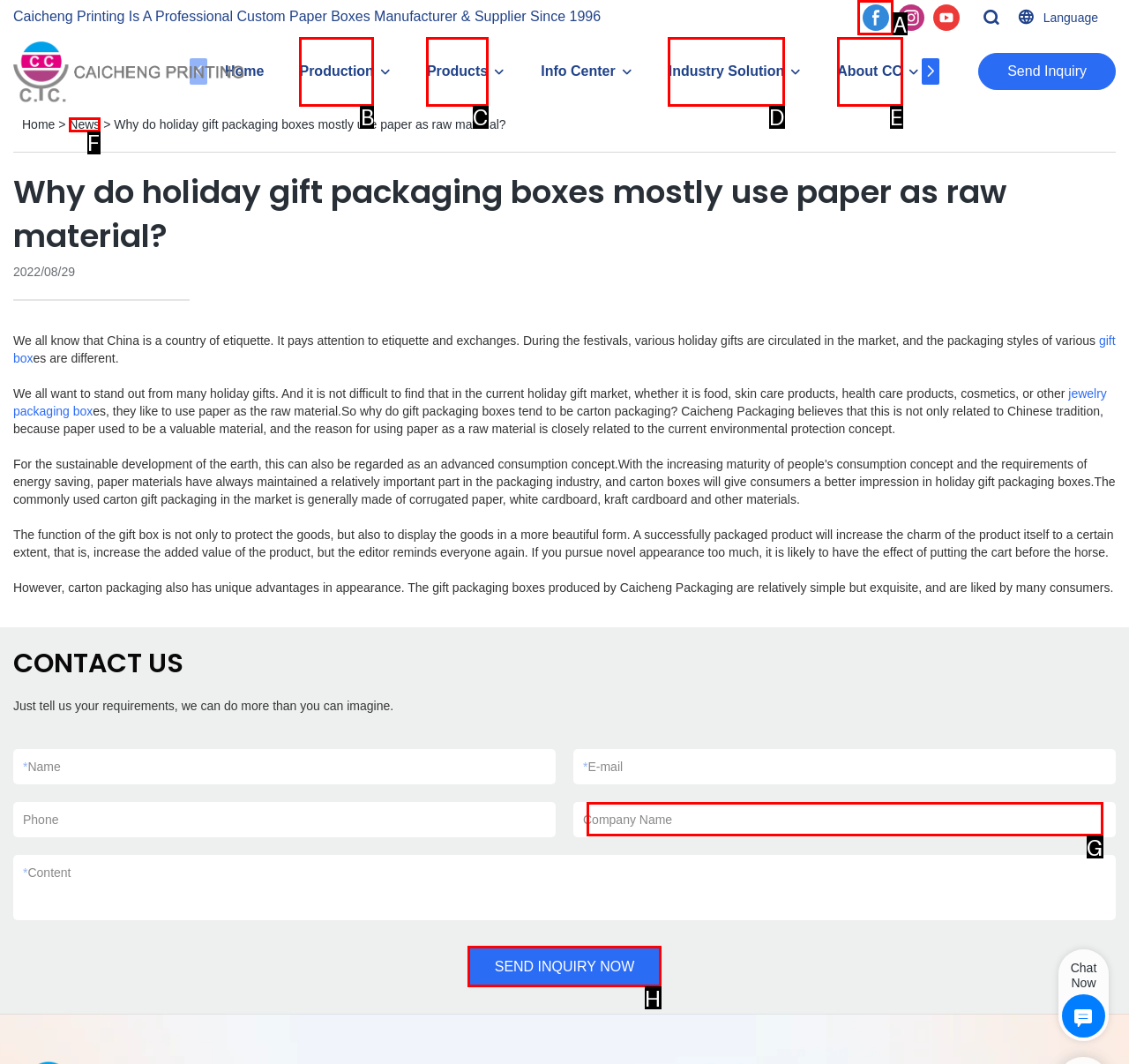Which HTML element should be clicked to complete the task: Click the 'facebook' link? Answer with the letter of the corresponding option.

A